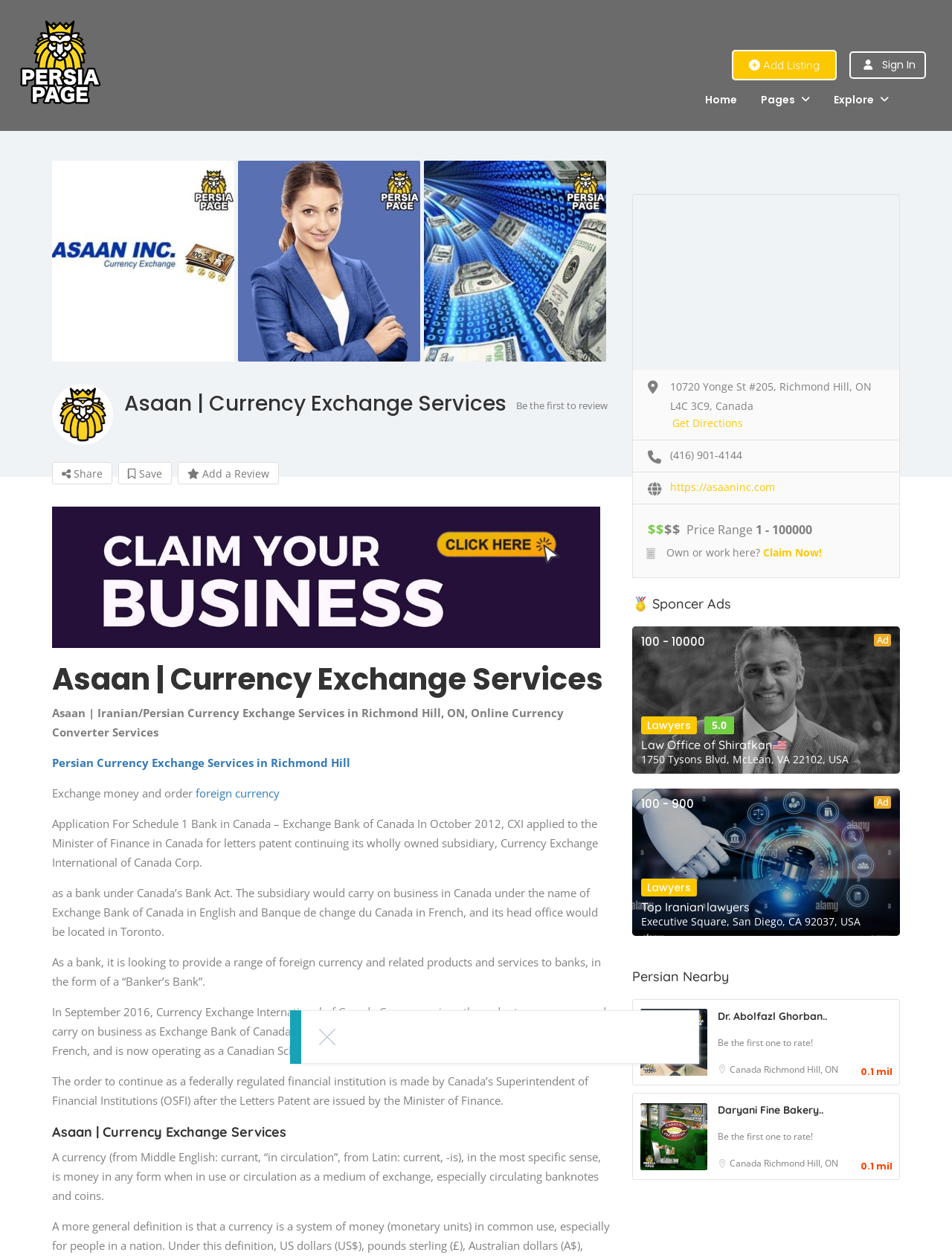Provide a thorough description of the webpage's content and layout.

This webpage is about Asaan, a Persian/Iranian currency exchange service in Richmond Hill, ON, offering online currency converter services and Iranian money transfer services. 

At the top of the page, there is a logo image on the left, followed by a series of links, including "Add Listing", "Sign In", "Home", "Pages", and "Explore". Below these links, there are four identical links with the text "Asaan | Currency Exchange Services" accompanied by an image, arranged horizontally.

On the left side of the page, there is a section with a heading "Asaan | Currency Exchange Services" and a brief description of the service. Below this section, there are several paragraphs of text describing the history and services of Exchange Bank of Canada.

On the right side of the page, there is a section with the address, phone number, and website of Asaan, along with a "Get Directions" link and a price range indicator. Below this section, there is a "Sponcer Ads" heading, followed by two sponsored ads, each with an image, a link, and a brief description.

At the bottom of the page, there is a "Persian Nearby" heading, followed by two tables with images and links to nearby Persian businesses.